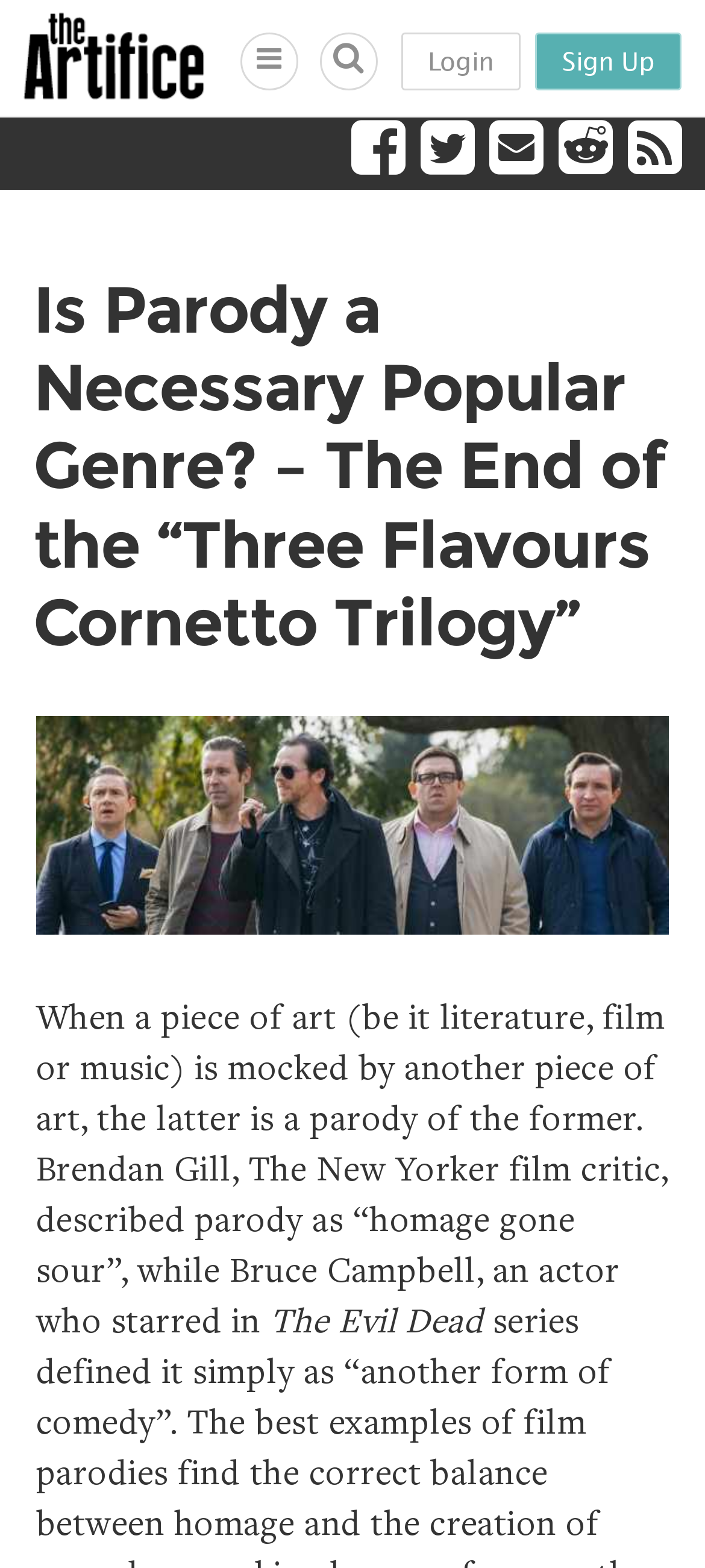Locate the bounding box coordinates of the item that should be clicked to fulfill the instruction: "Click on the sign up button".

[0.759, 0.021, 0.967, 0.058]